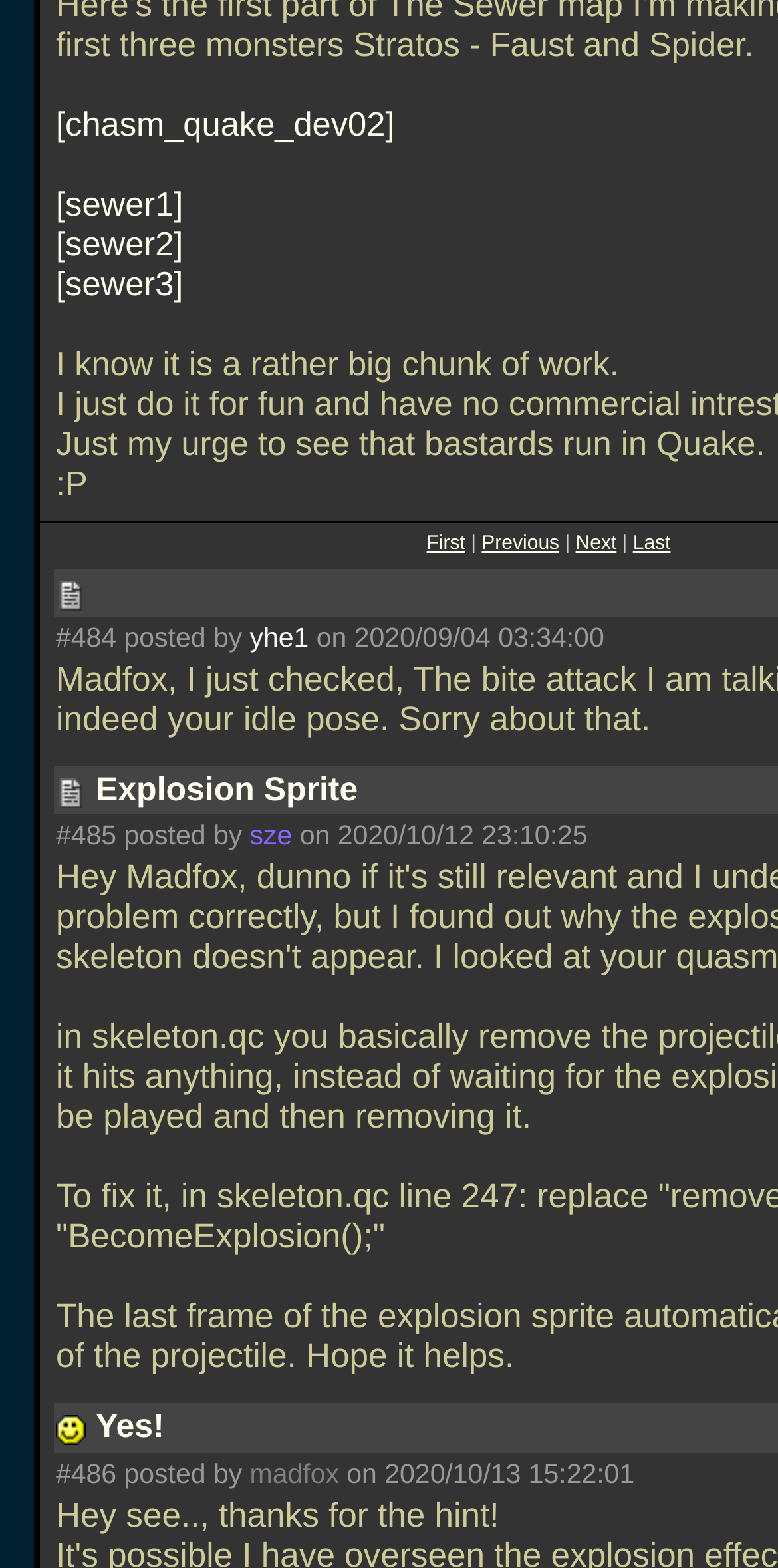What is the username of the author of the third post?
Please answer the question with a single word or phrase, referencing the image.

madfox